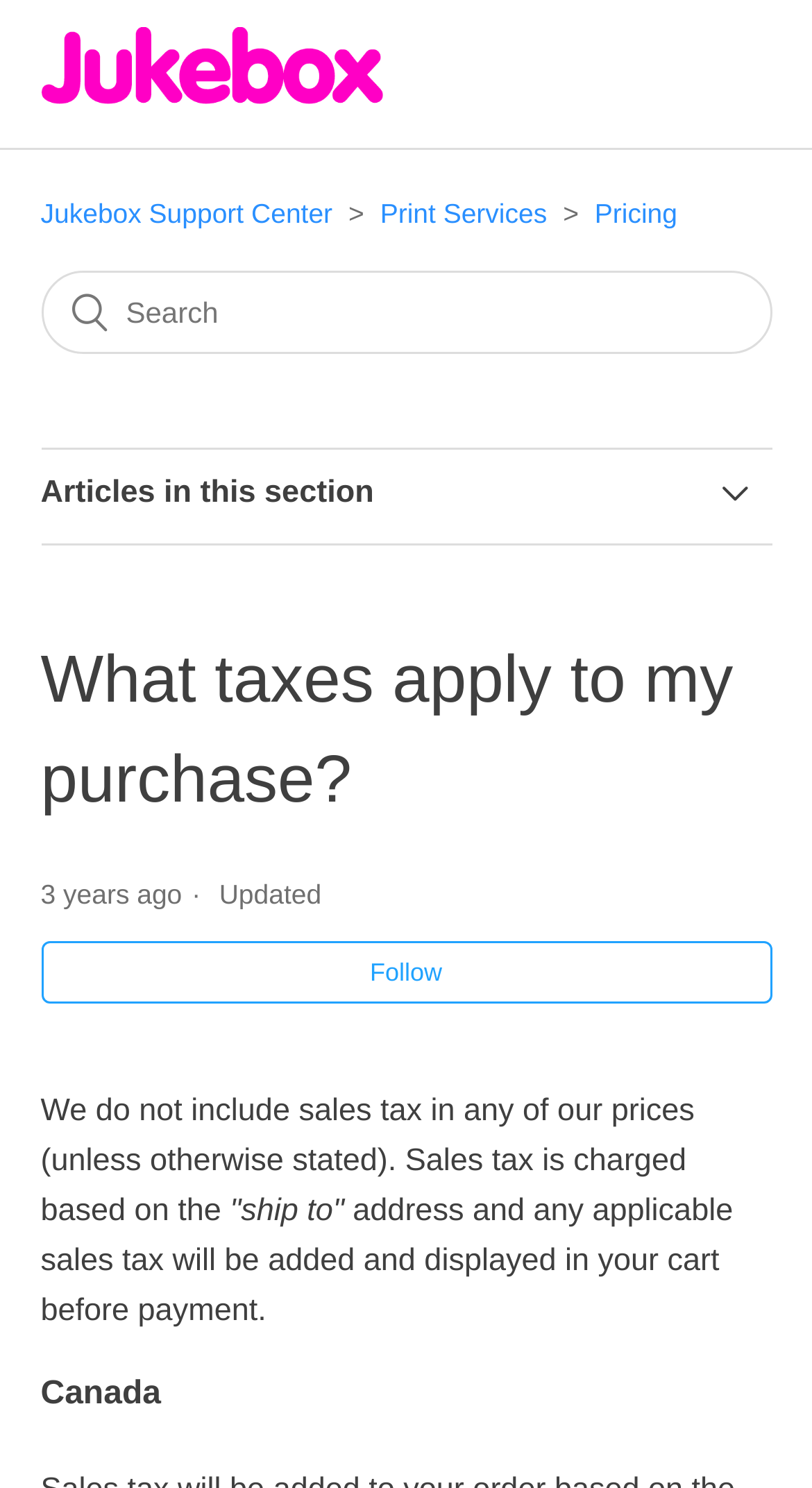Answer the following in one word or a short phrase: 
How many links are there in the 'Articles in this section' section?

6